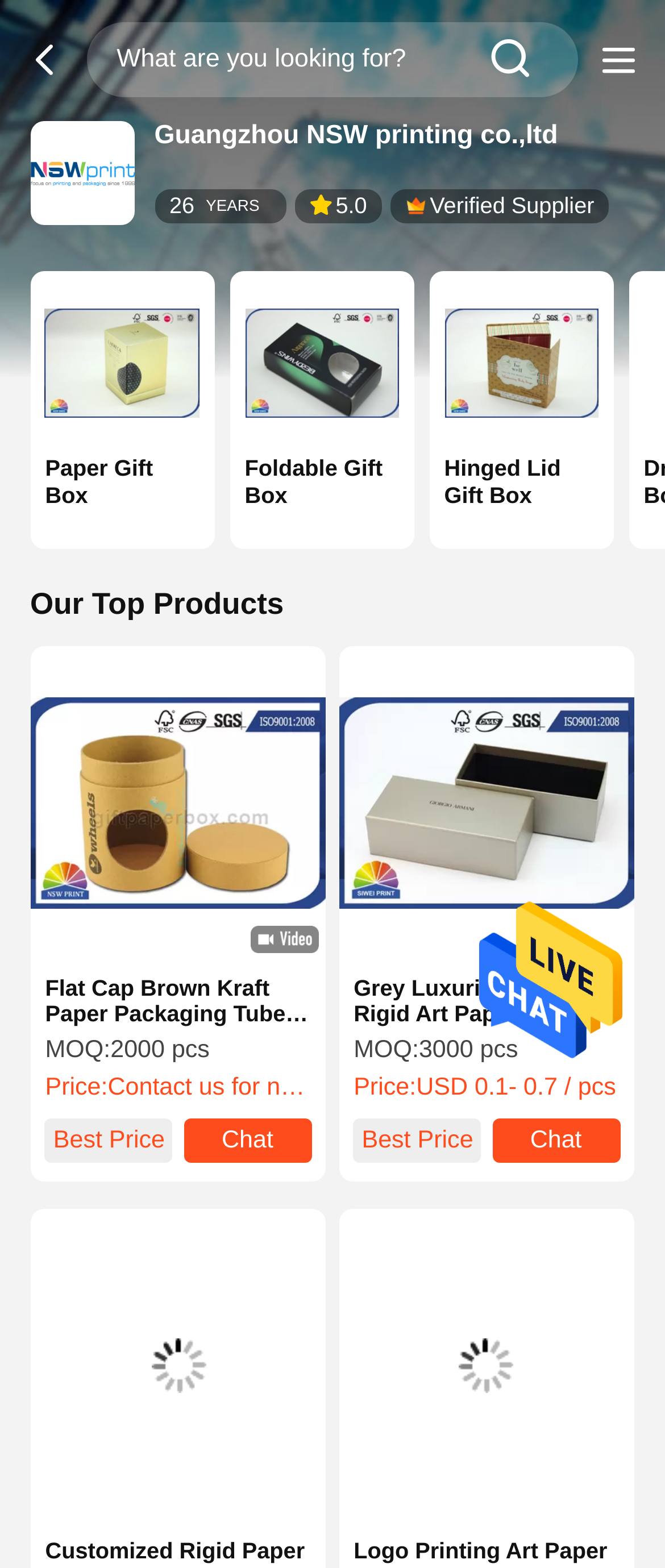Please specify the bounding box coordinates of the region to click in order to perform the following instruction: "View Paper Gift Box products".

[0.045, 0.29, 0.323, 0.341]